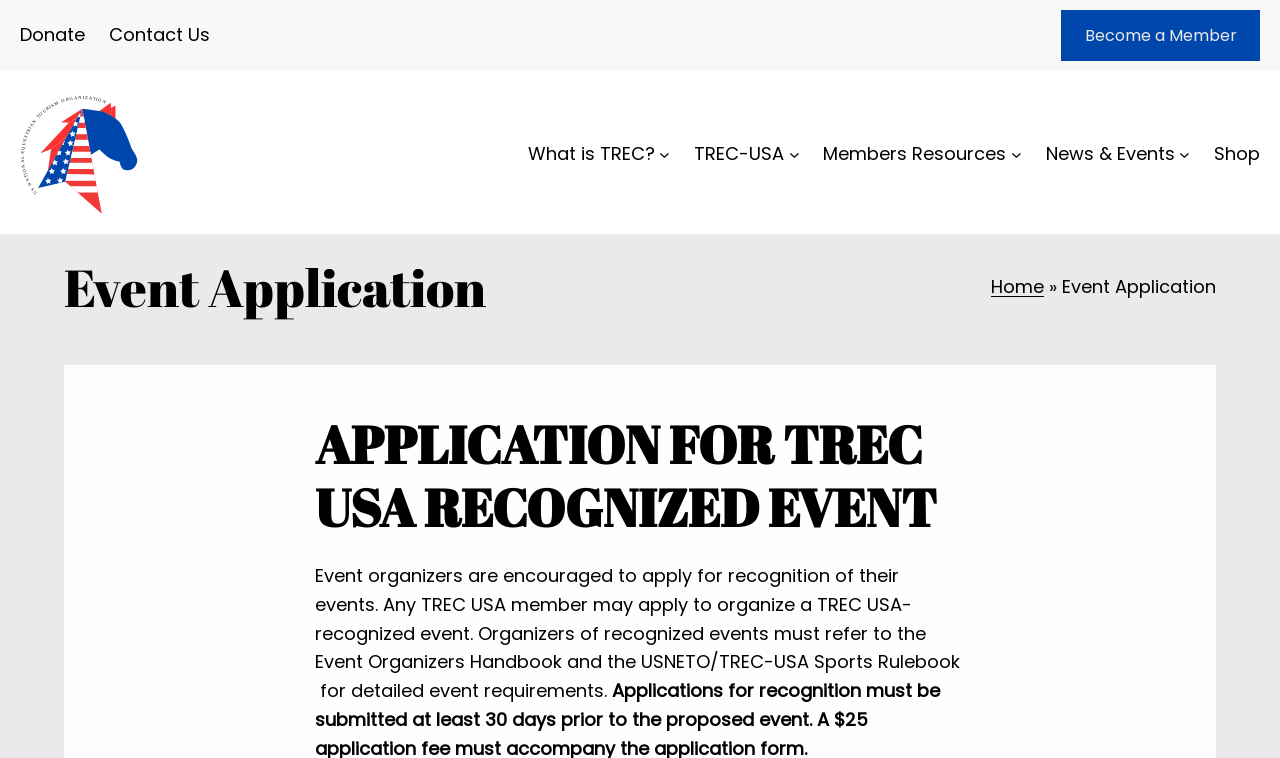Locate the UI element described by Members Resources in the provided webpage screenshot. Return the bounding box coordinates in the format (top-left x, top-left y, bottom-right x, bottom-right y), ensuring all values are between 0 and 1.

[0.643, 0.184, 0.786, 0.222]